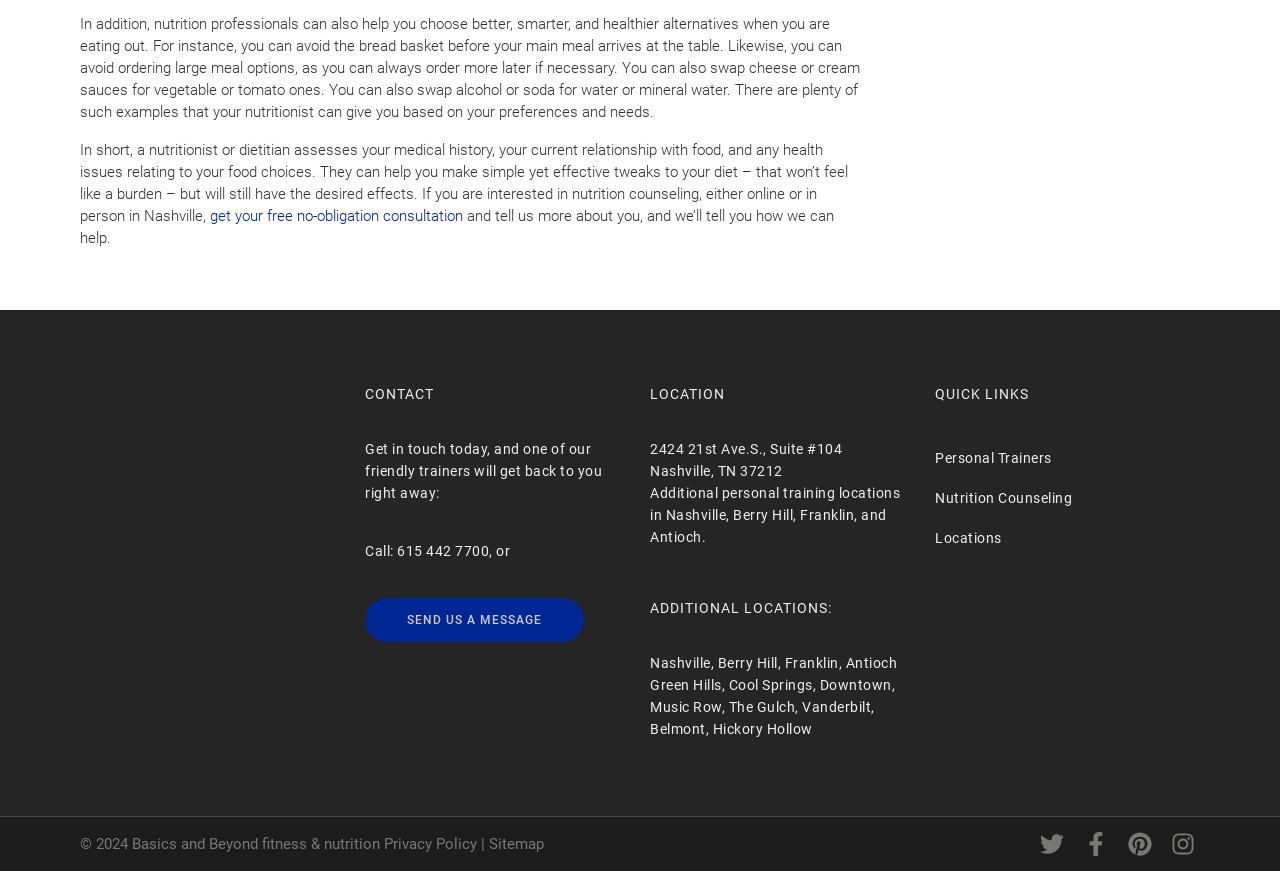What is the phone number to get in touch with the trainers?
Refer to the image and give a detailed response to the question.

The phone number is mentioned in the 'CONTACT' section, where it says 'Call: 615 442 7700'.